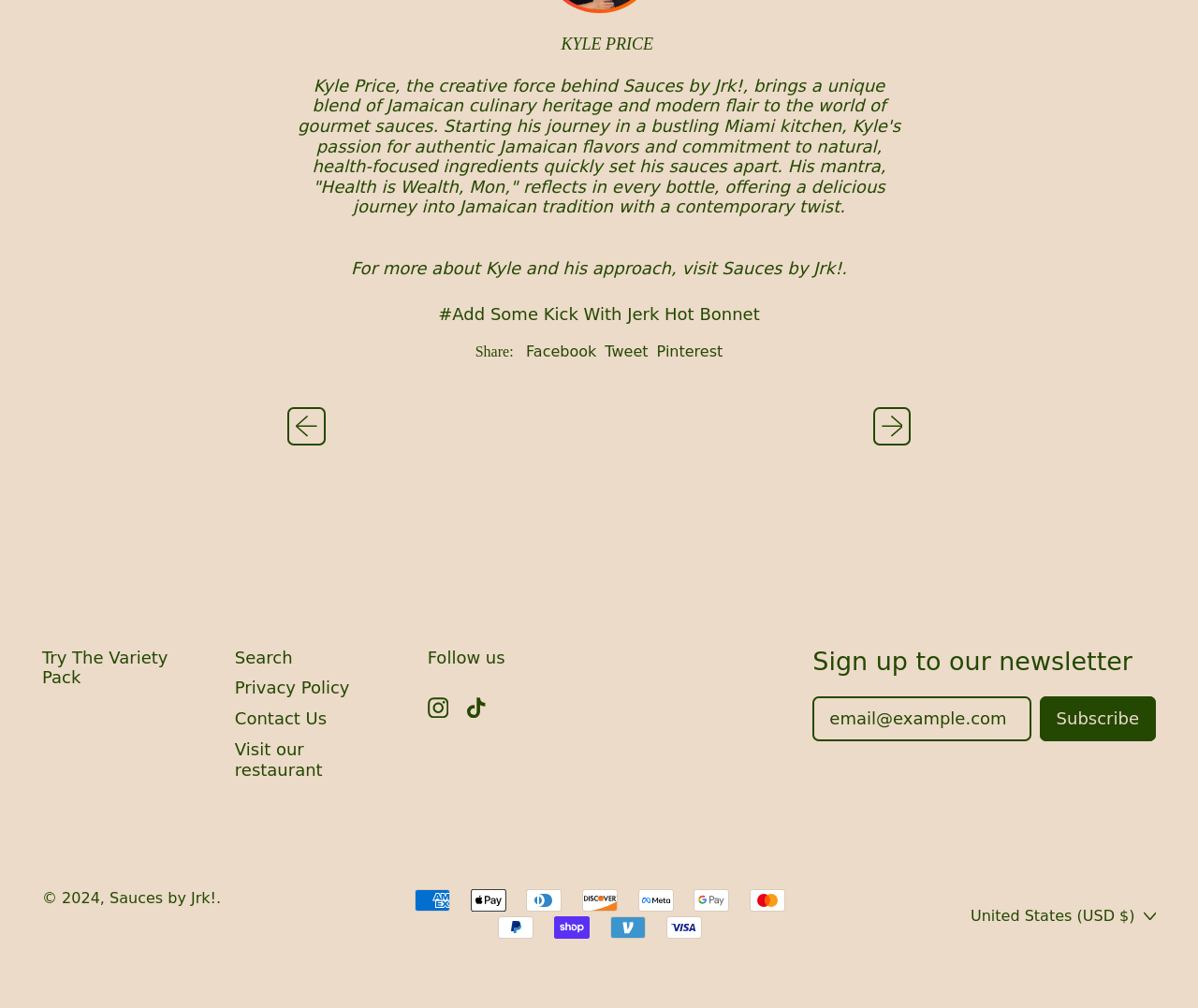Use a single word or phrase to answer the question: How many social media platforms are listed to follow?

3